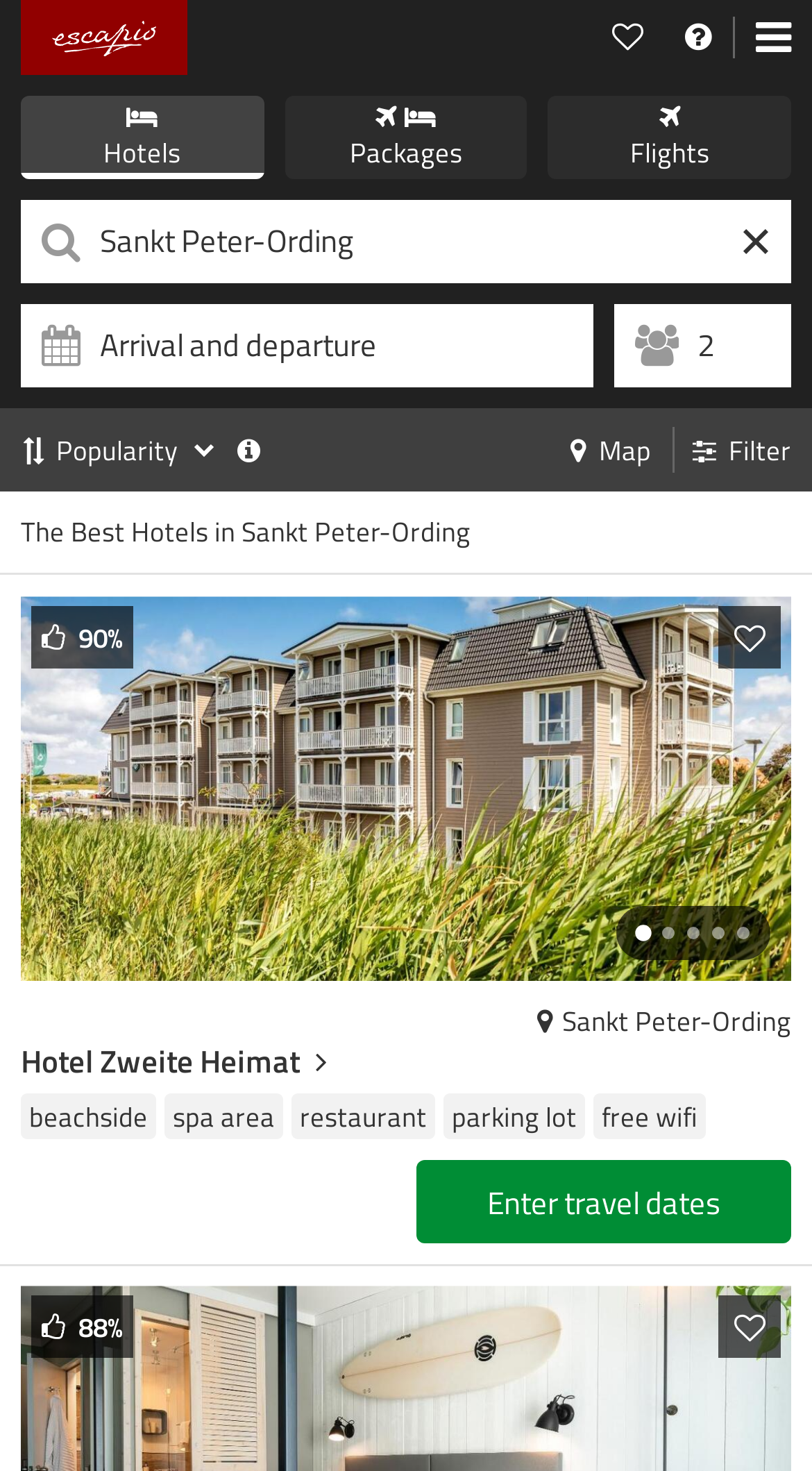What is the current search location?
With the help of the image, please provide a detailed response to the question.

I looked at the search box and found that the current search location is 'Sankt Peter-Ording', which is indicated by the text 'Sankt Peter-Ording' inside the search box.